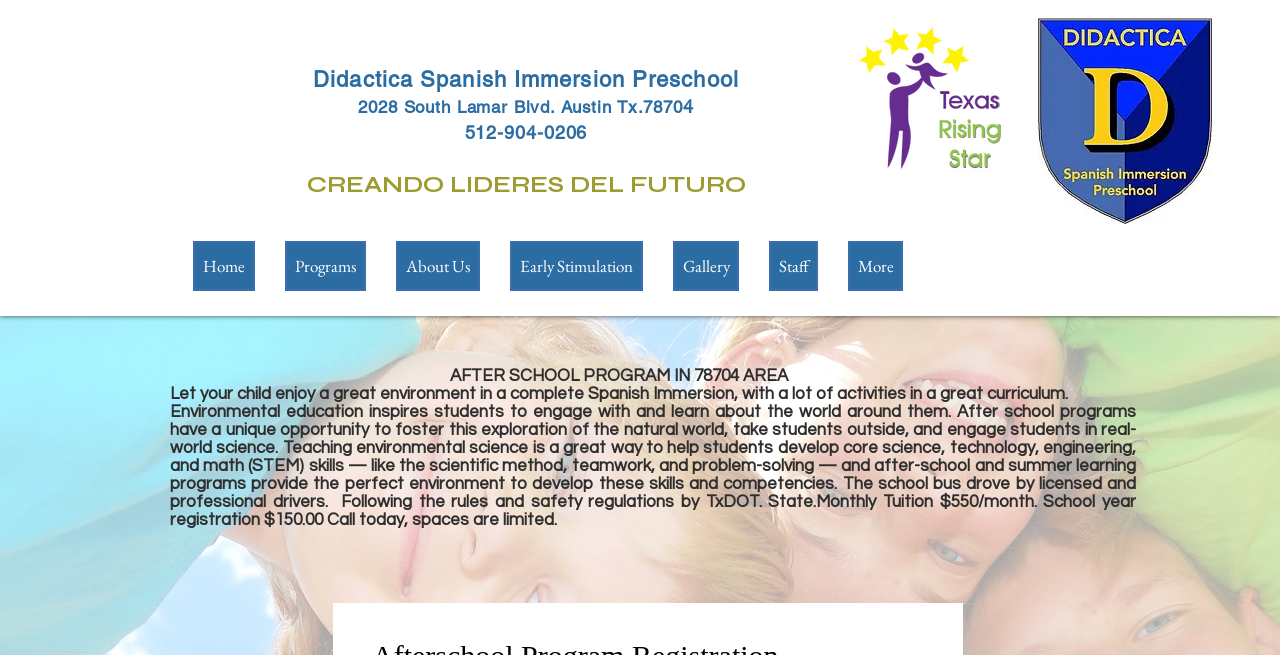What is the purpose of environmental education in the after-school program?
Please provide a single word or phrase based on the screenshot.

To engage students with the natural world